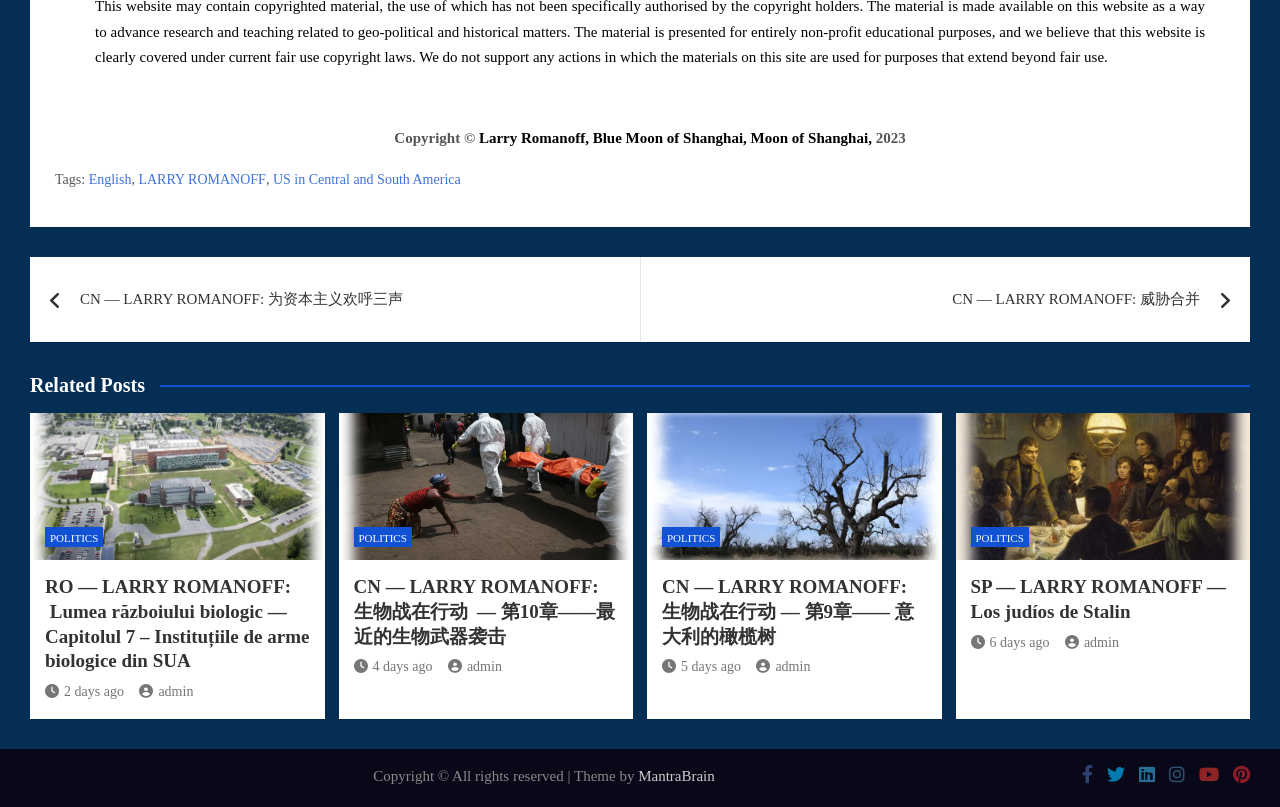Pinpoint the bounding box coordinates of the area that should be clicked to complete the following instruction: "Check the post timestamp '2 days ago'". The coordinates must be given as four float numbers between 0 and 1, i.e., [left, top, right, bottom].

[0.035, 0.848, 0.097, 0.866]